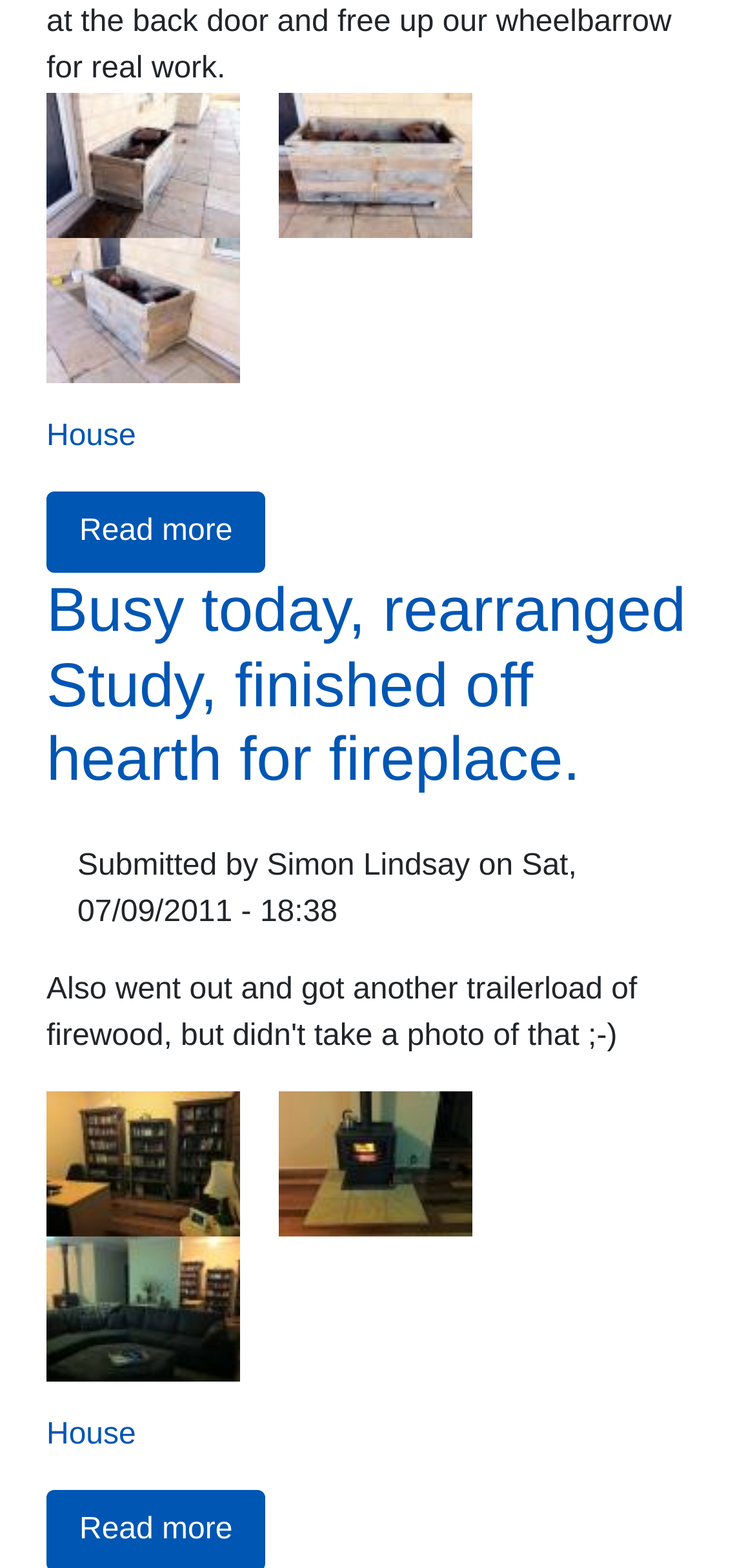Using the description "Read more about Rustic woodbox", locate and provide the bounding box of the UI element.

[0.085, 0.315, 0.329, 0.365]